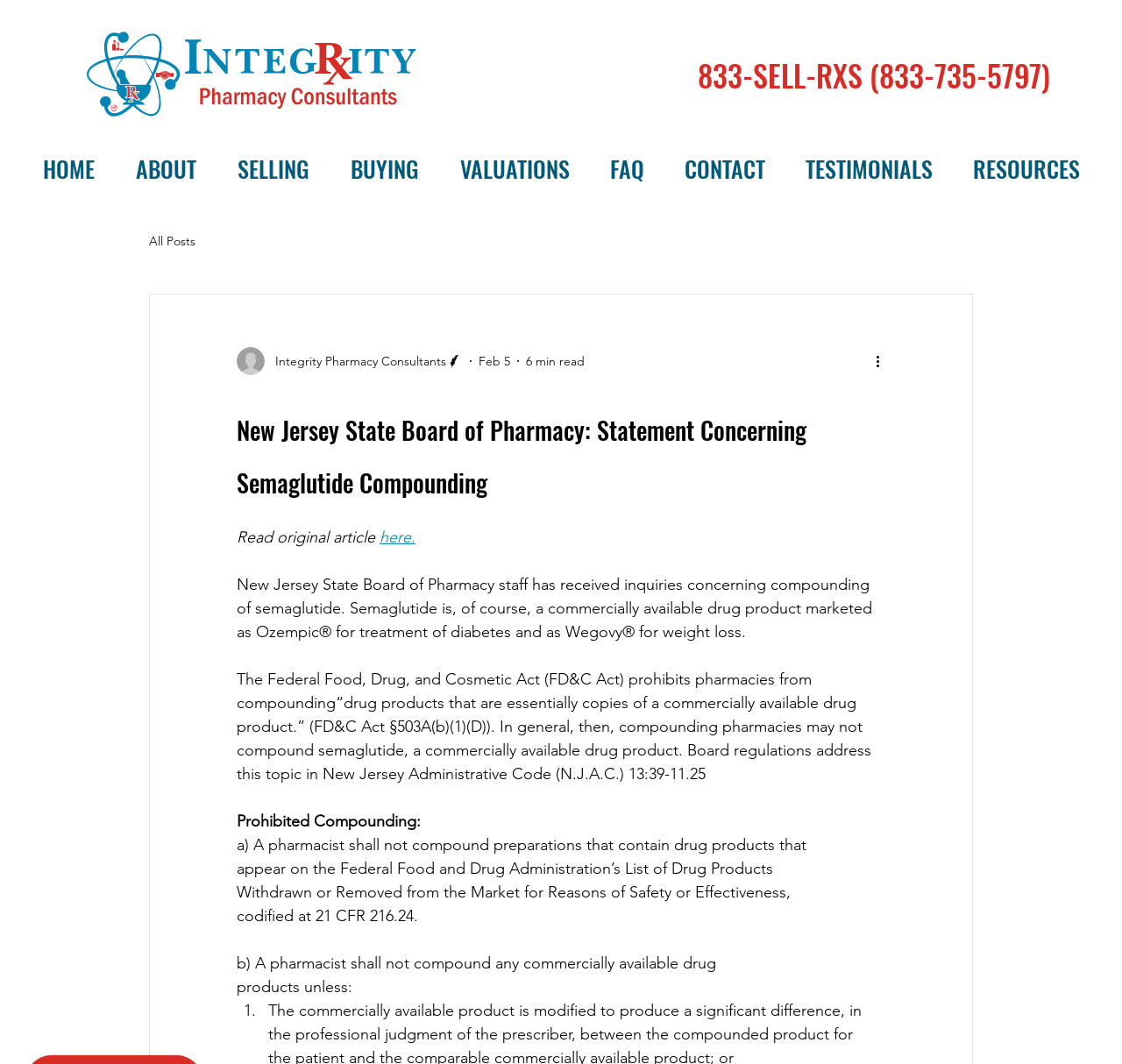Please locate the bounding box coordinates of the element that should be clicked to achieve the given instruction: "Click on 'All Posts'".

[0.133, 0.219, 0.174, 0.234]